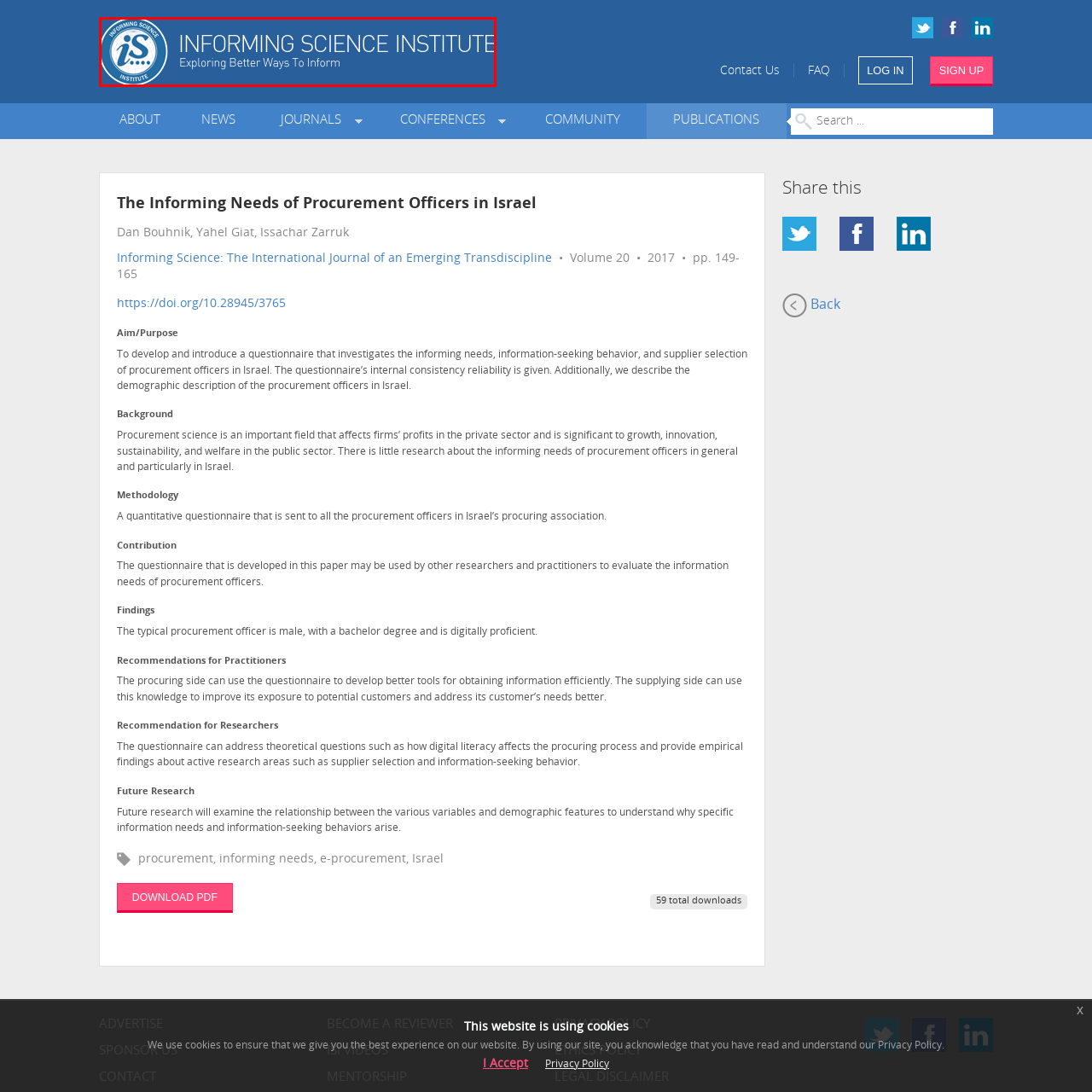Explain in detail what is happening within the highlighted red bounding box in the image.

The image features the logo of the Informing Science Institute, set against a vibrant blue background. The logo is emblematic of the institute's mission, showcasing a stylized representation of the initials "iS" alongside a dot motif, symbolizing the pursuit of knowledge and effective communication. Below the logo, the bold text reads "INFORMING SCIENCE INSTITUTE," followed by the tagline "Exploring Better Ways To Inform." This visual identity reflects the institute's commitment to advancing the field of informing science and enhancing practices in information dissemination and management.